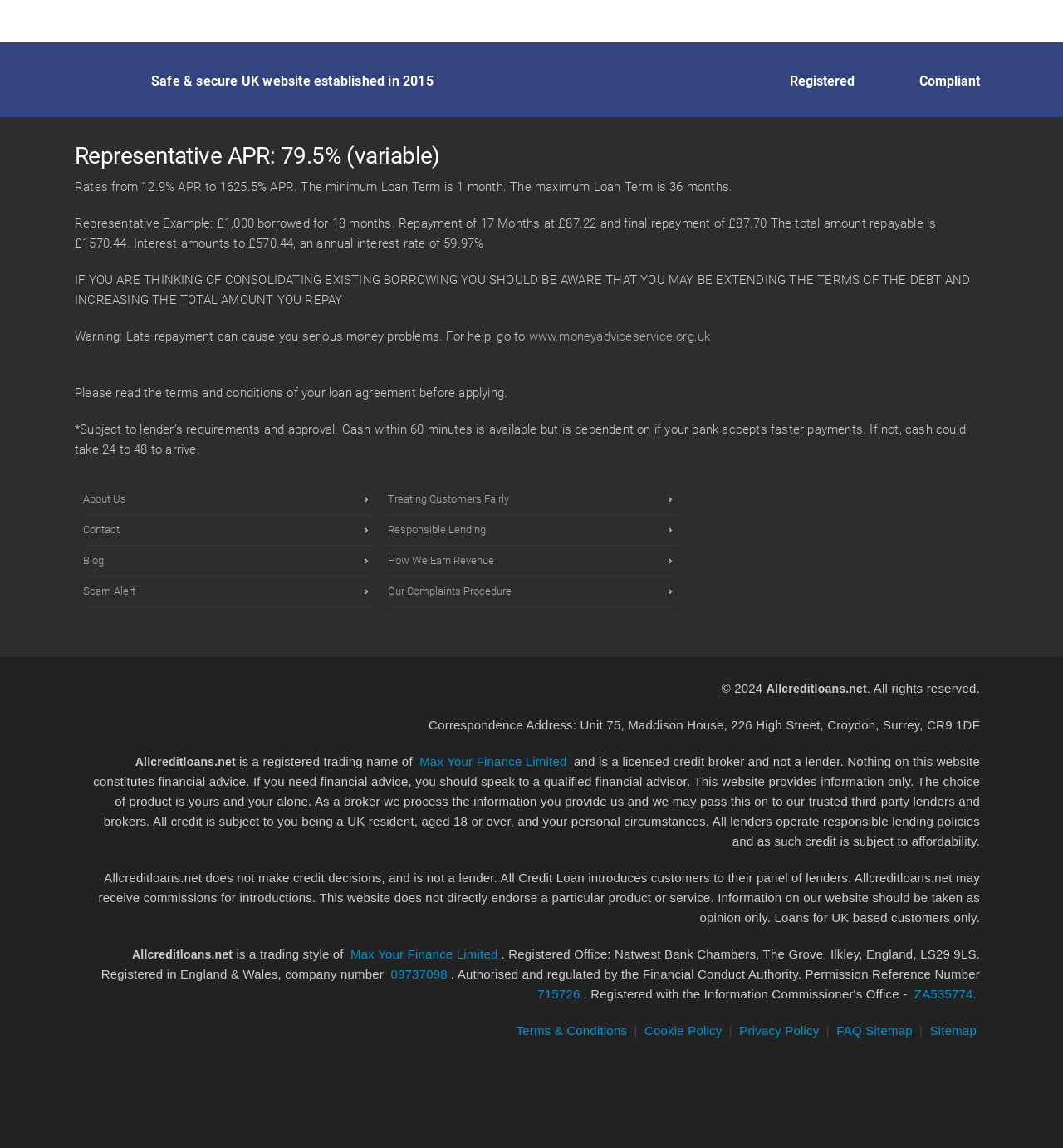Find the bounding box coordinates of the element's region that should be clicked in order to follow the given instruction: "Click on 'Contact'". The coordinates should consist of four float numbers between 0 and 1, i.e., [left, top, right, bottom].

[0.078, 0.45, 0.116, 0.473]